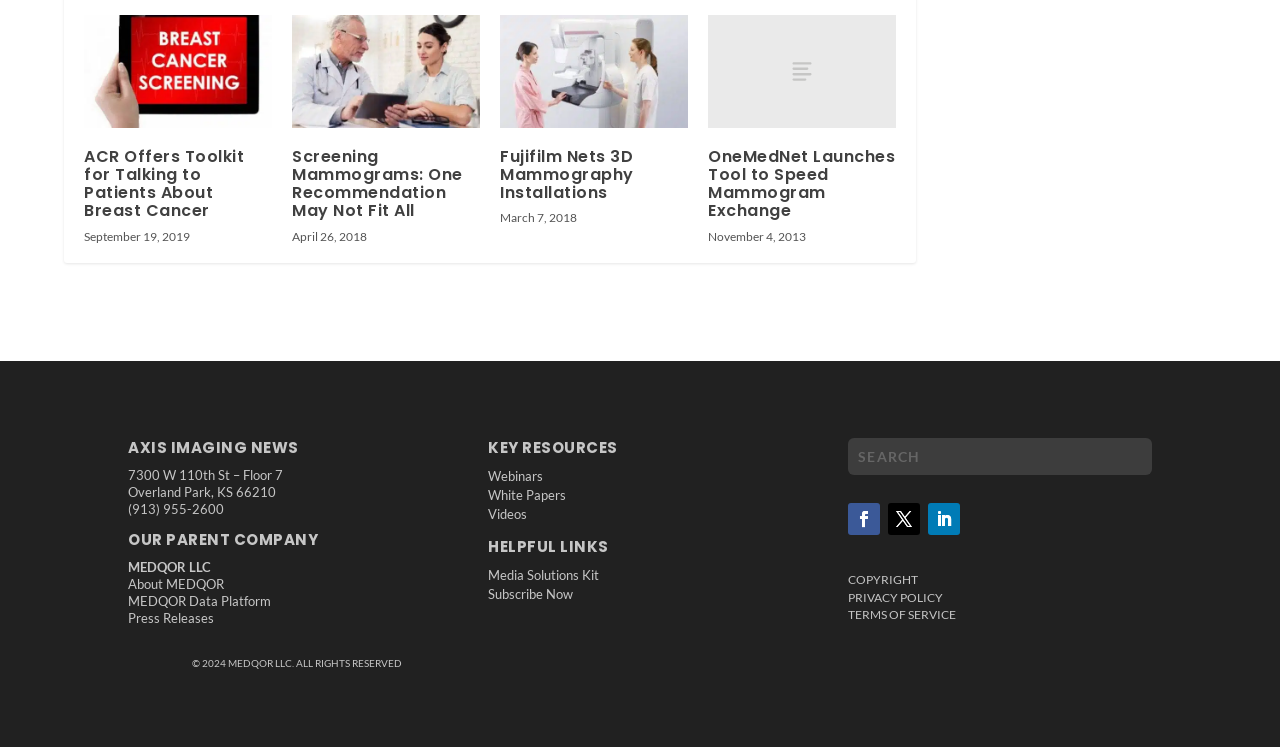What is the address of AXIS IMAGING NEWS?
Look at the image and respond with a one-word or short-phrase answer.

7300 W 110th St – Floor 7